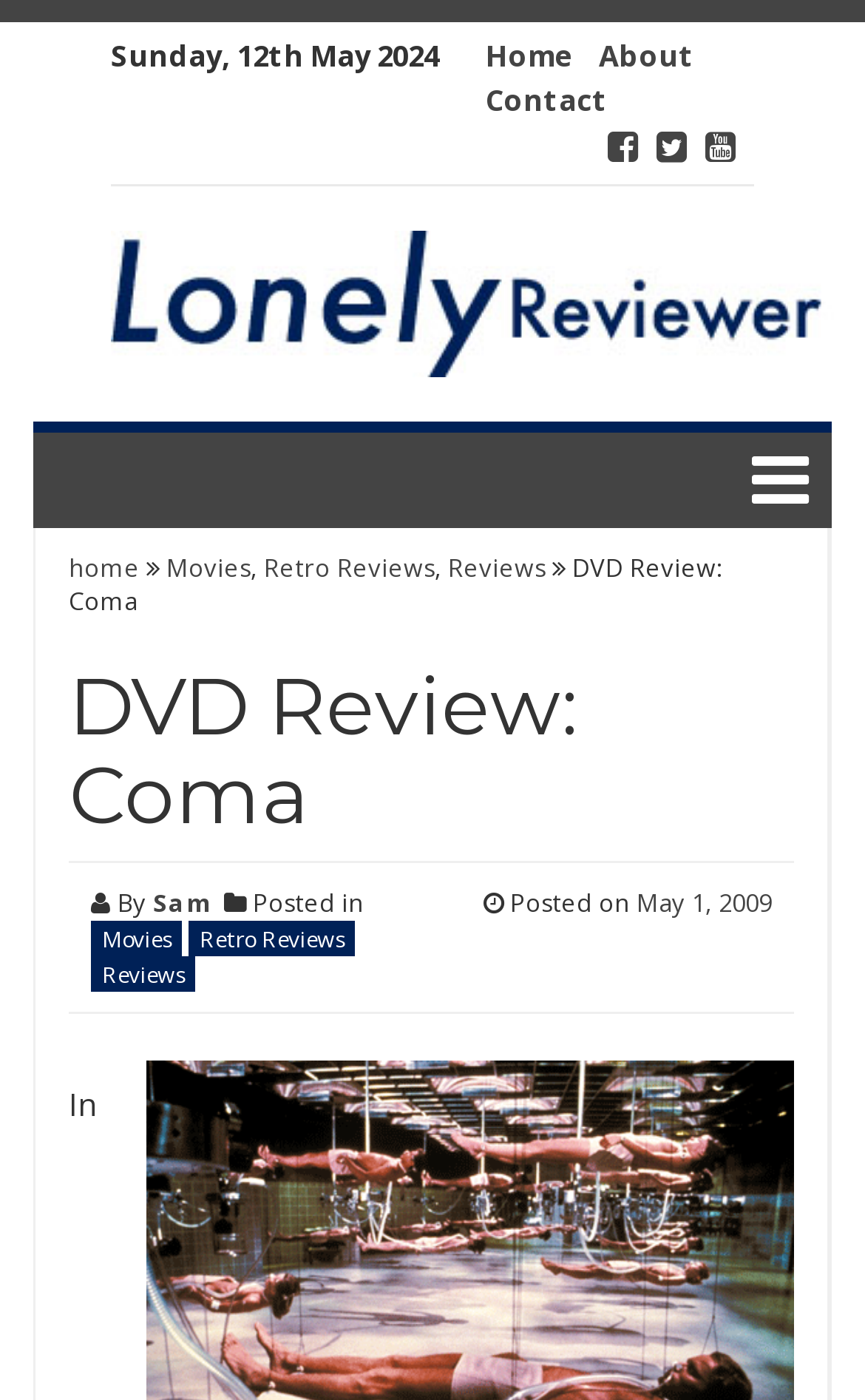Identify the bounding box for the UI element described as: "May 1, 2009July 22, 2012". The coordinates should be four float numbers between 0 and 1, i.e., [left, top, right, bottom].

[0.736, 0.633, 0.892, 0.657]